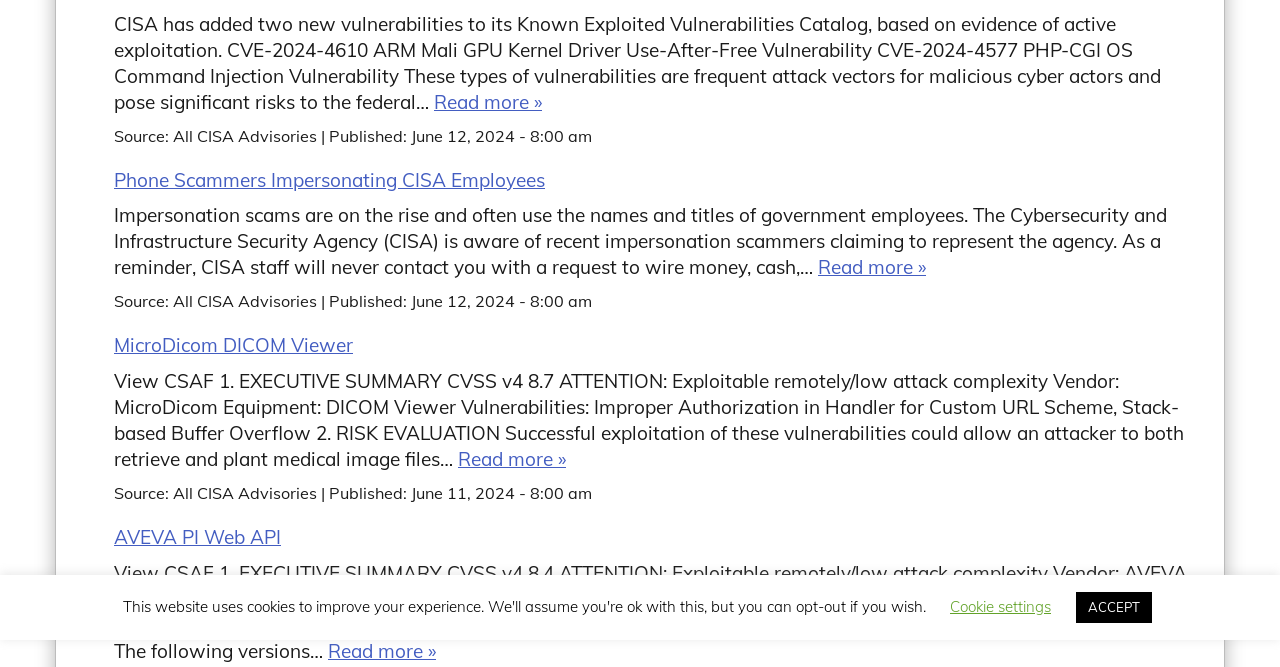Show the bounding box coordinates for the HTML element described as: "ACCEPT".

[0.841, 0.888, 0.9, 0.934]